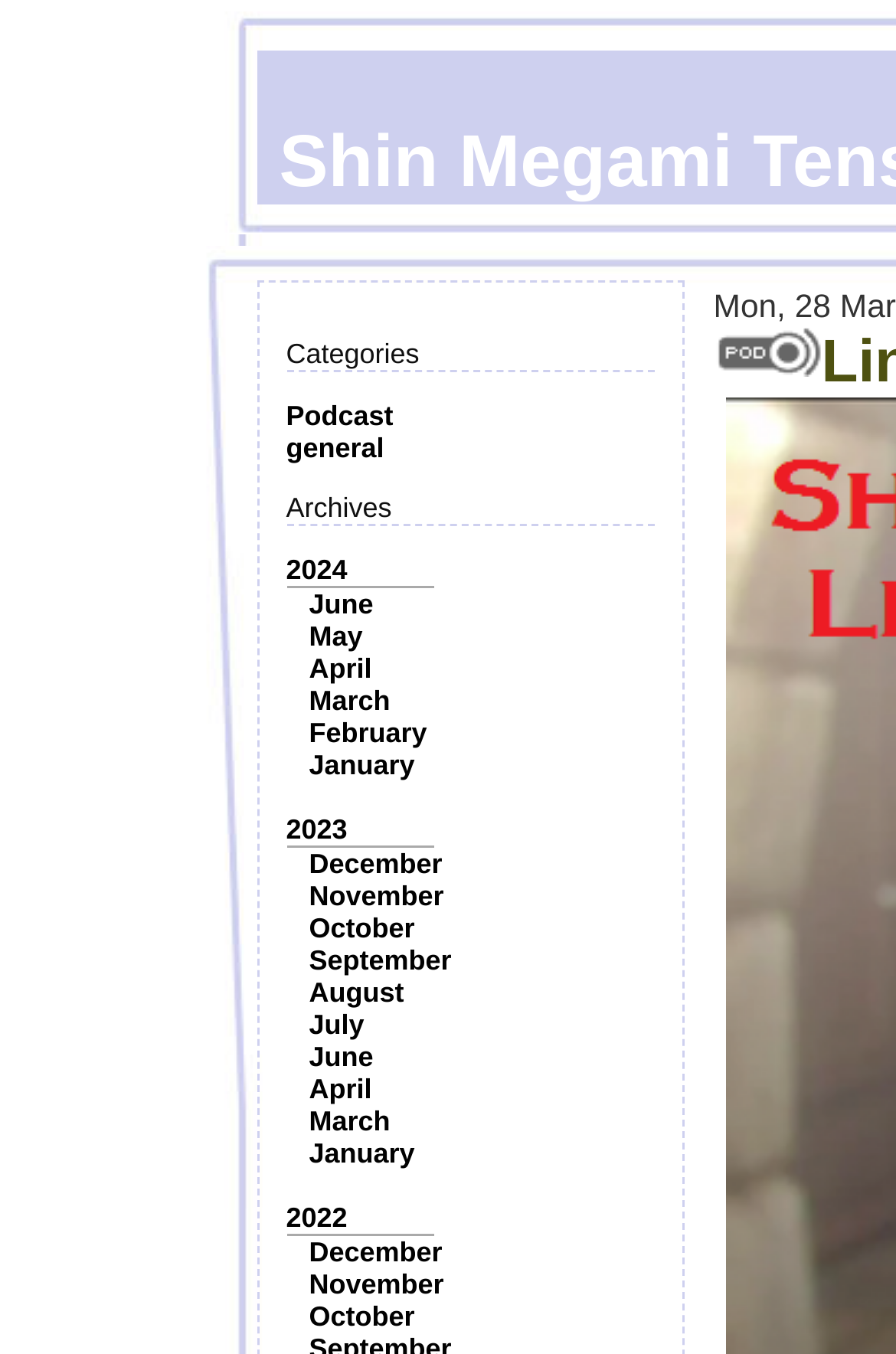What is the earliest month available in the archives?
Look at the screenshot and respond with one word or a short phrase.

January